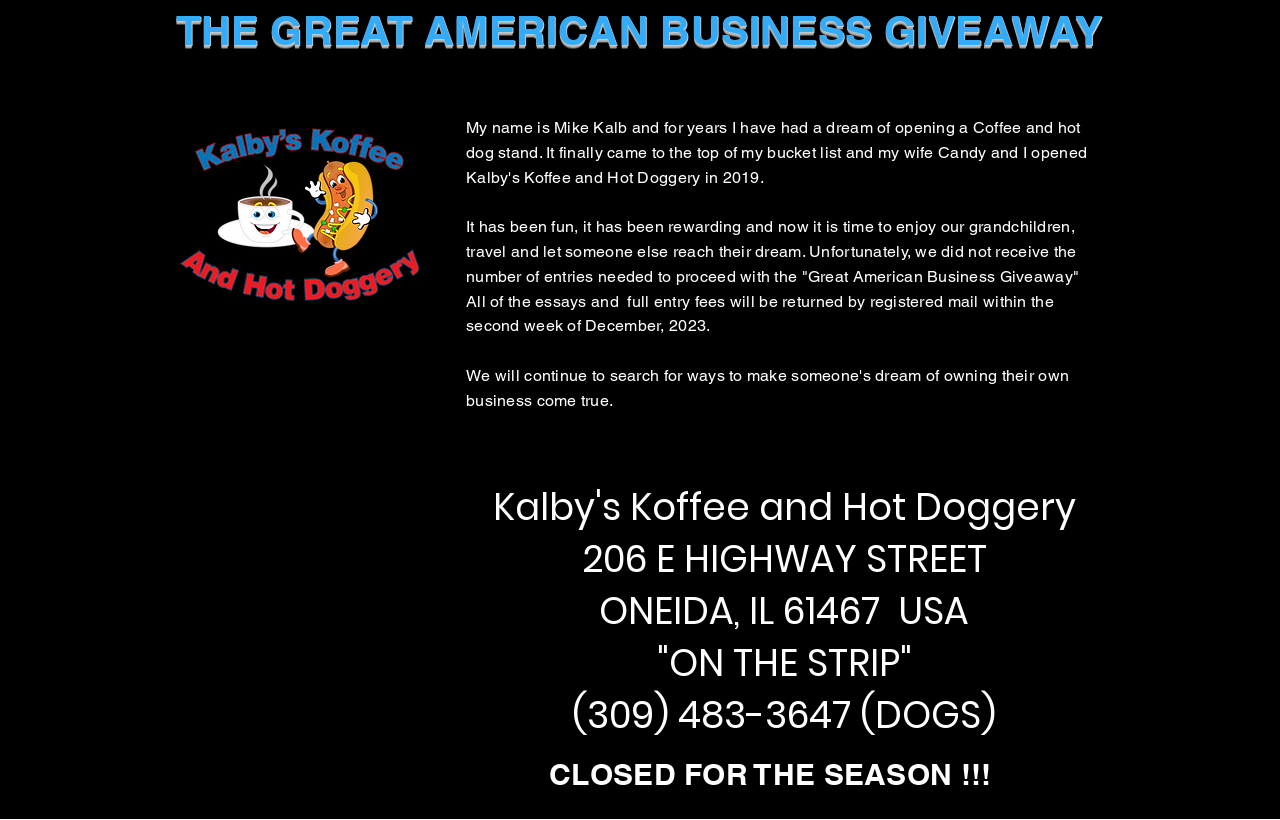Give a one-word or one-phrase response to the question:
What is the address of the business?

206 E HIGHWAY STREET, ONEIDA, IL 61467 USA